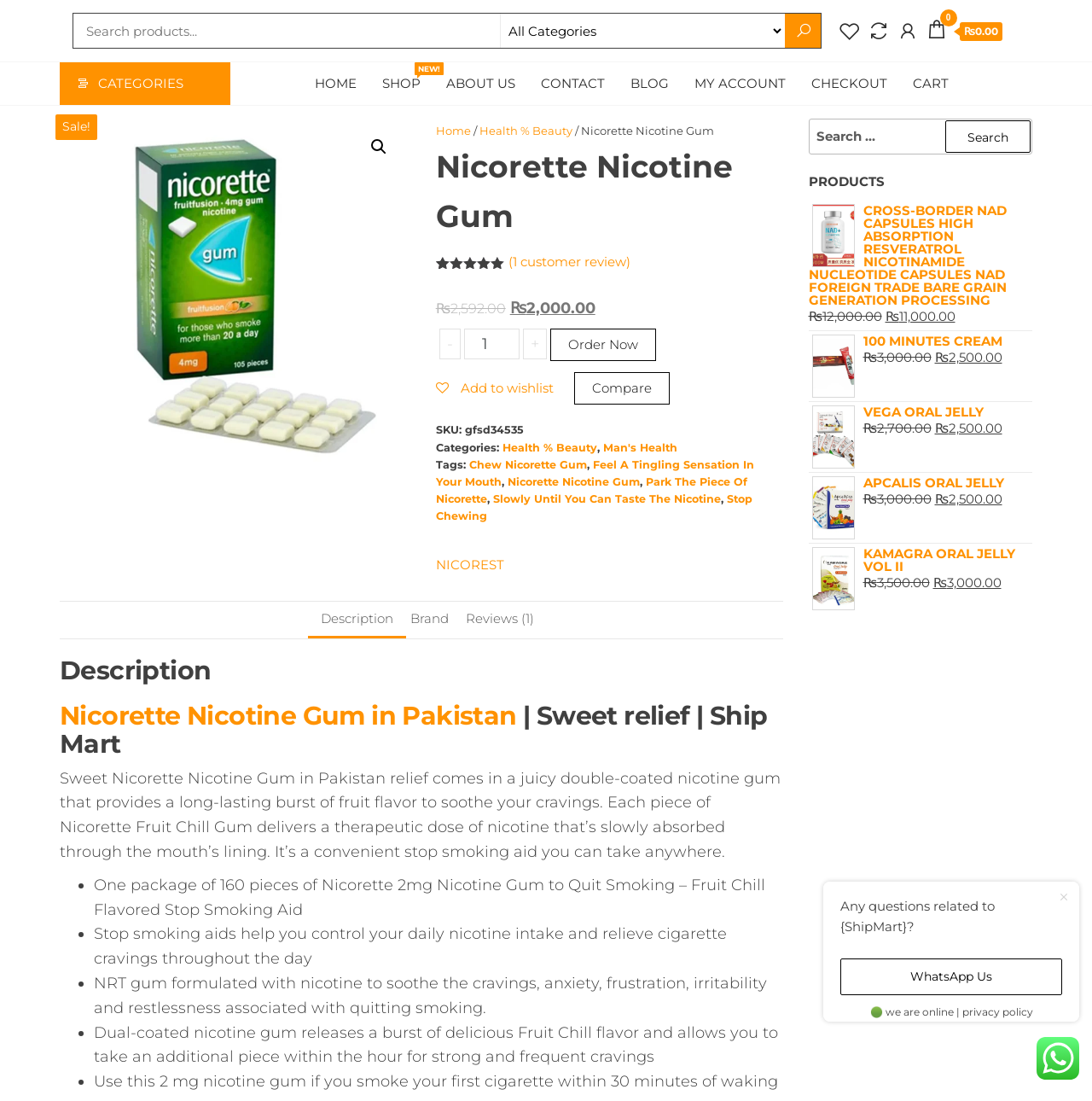Bounding box coordinates are given in the format (top-left x, top-left y, bottom-right x, bottom-right y). All values should be floating point numbers between 0 and 1. Provide the bounding box coordinate for the UI element described as: title="My Account"

[0.821, 0.016, 0.841, 0.041]